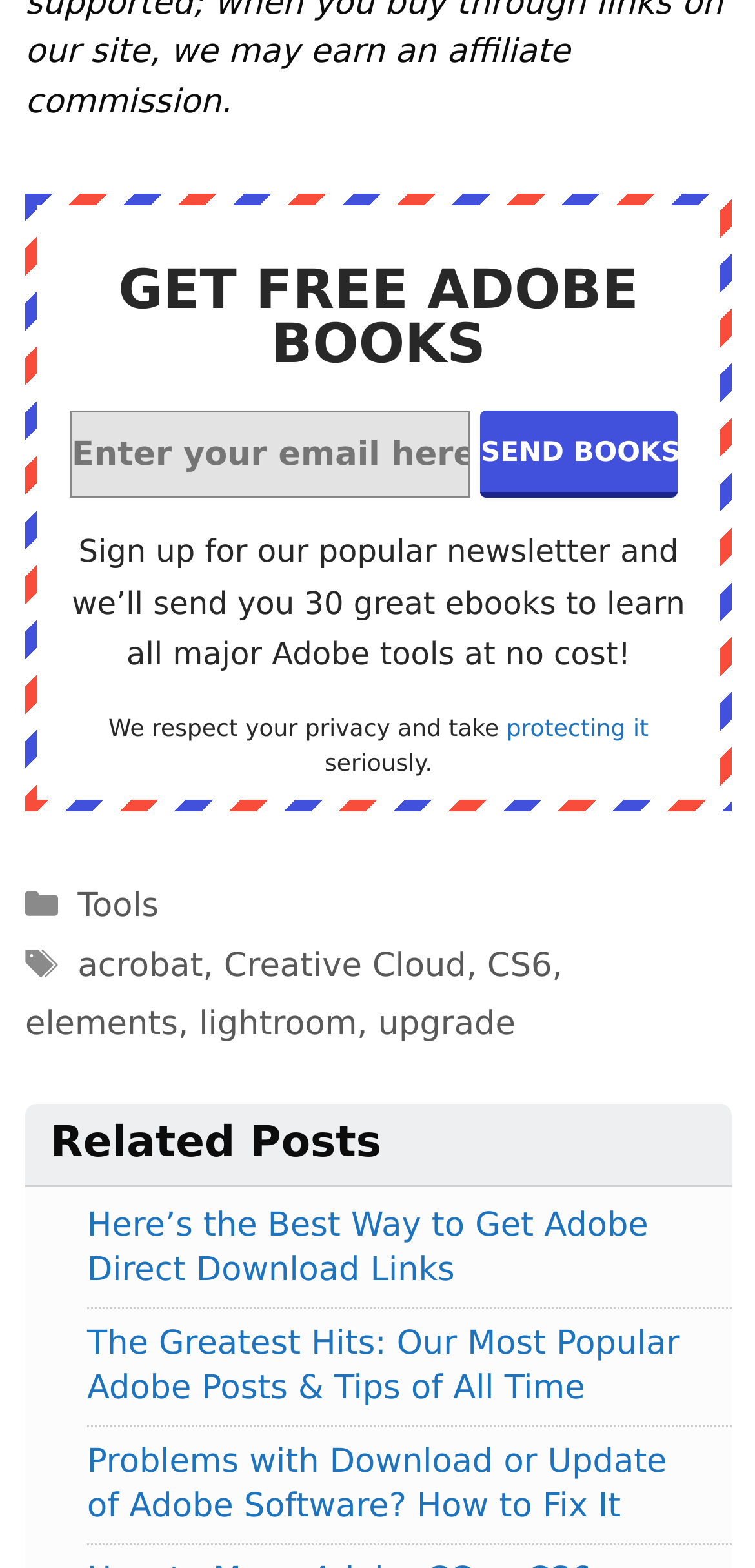Locate the bounding box coordinates of the area you need to click to fulfill this instruction: 'Browse posts tagged with lightroom'. The coordinates must be in the form of four float numbers ranging from 0 to 1: [left, top, right, bottom].

[0.264, 0.641, 0.473, 0.666]